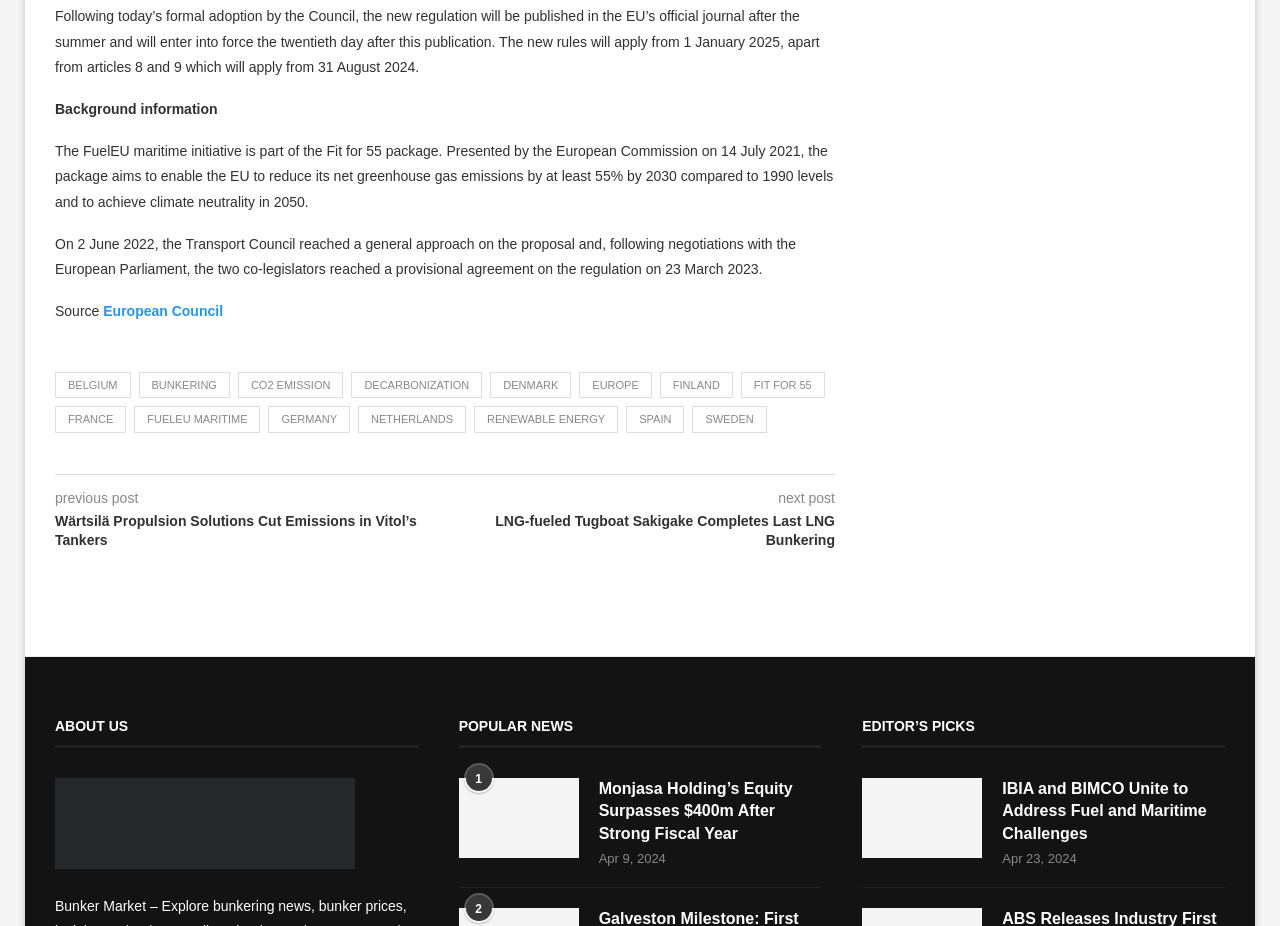What is the date of the latest article?
Please provide a single word or phrase as your answer based on the image.

Apr 23, 2024